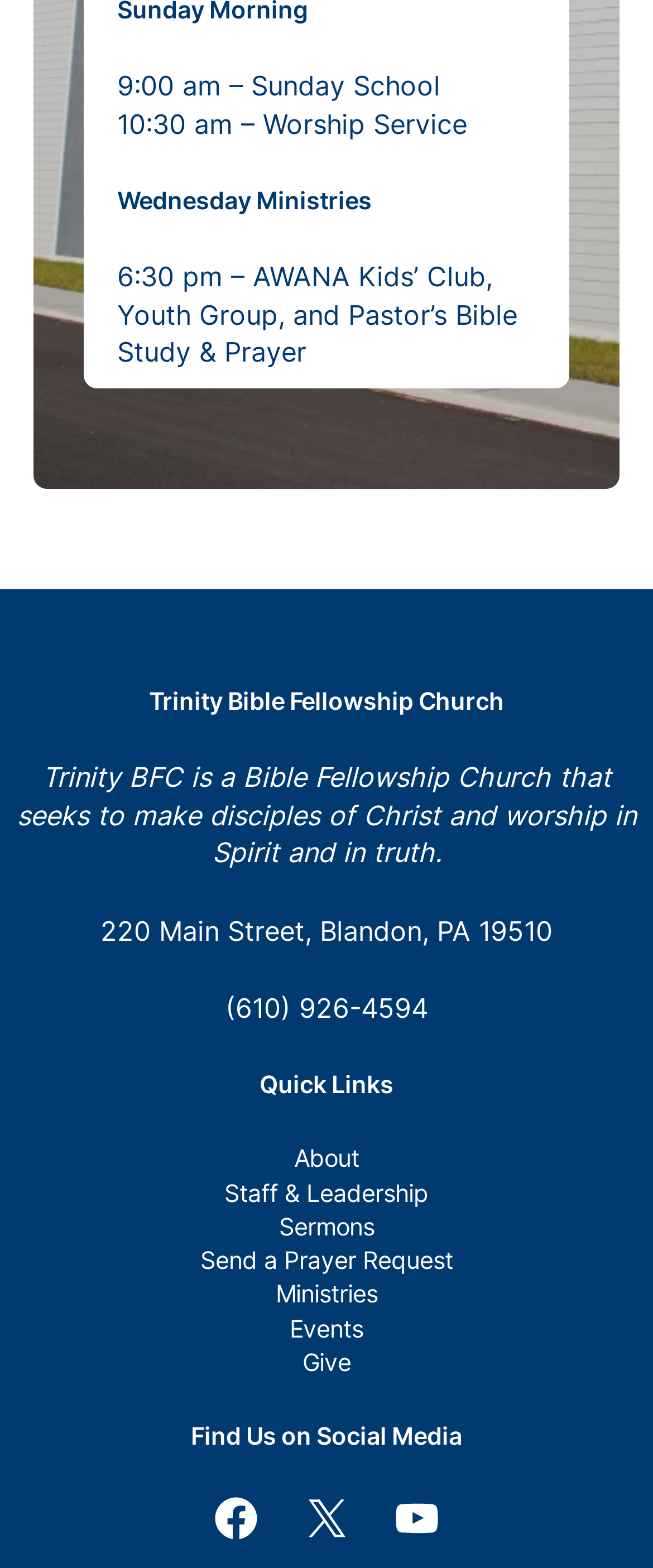How many links are there under 'Quick Links'?
We need a detailed and exhaustive answer to the question. Please elaborate.

I counted the number of link elements under the heading 'Quick Links', which are 'About', 'Staff & Leadership', 'Sermons', 'Send a Prayer Request', 'Ministries', 'Events', and 'Give'.